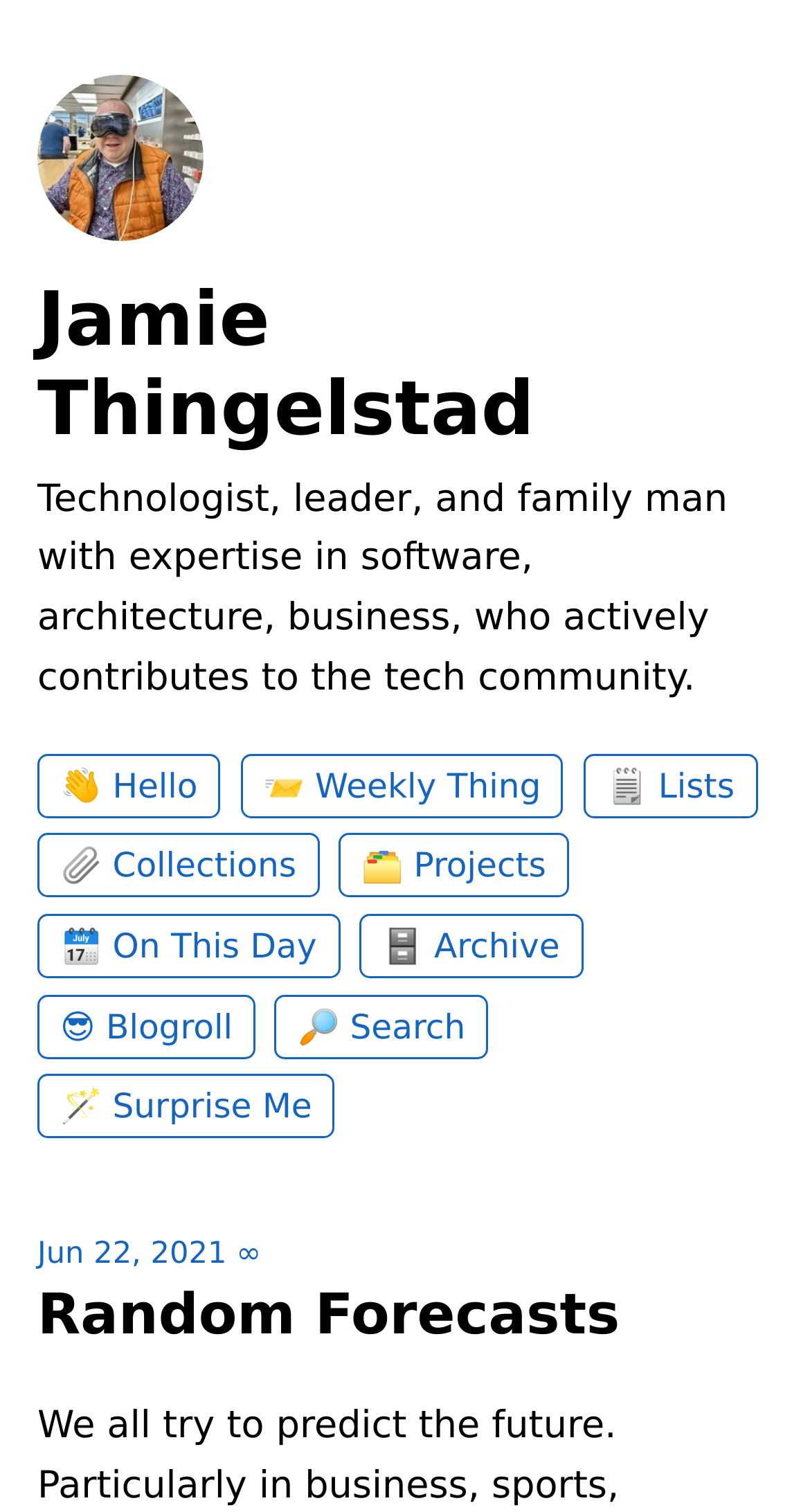What is the date mentioned on the webpage?
Please utilize the information in the image to give a detailed response to the question.

The date 'Jun 22, 2021' is mentioned on the webpage, which can be found in the link element with the OCR text 'Jun 22, 2021 ∞'.